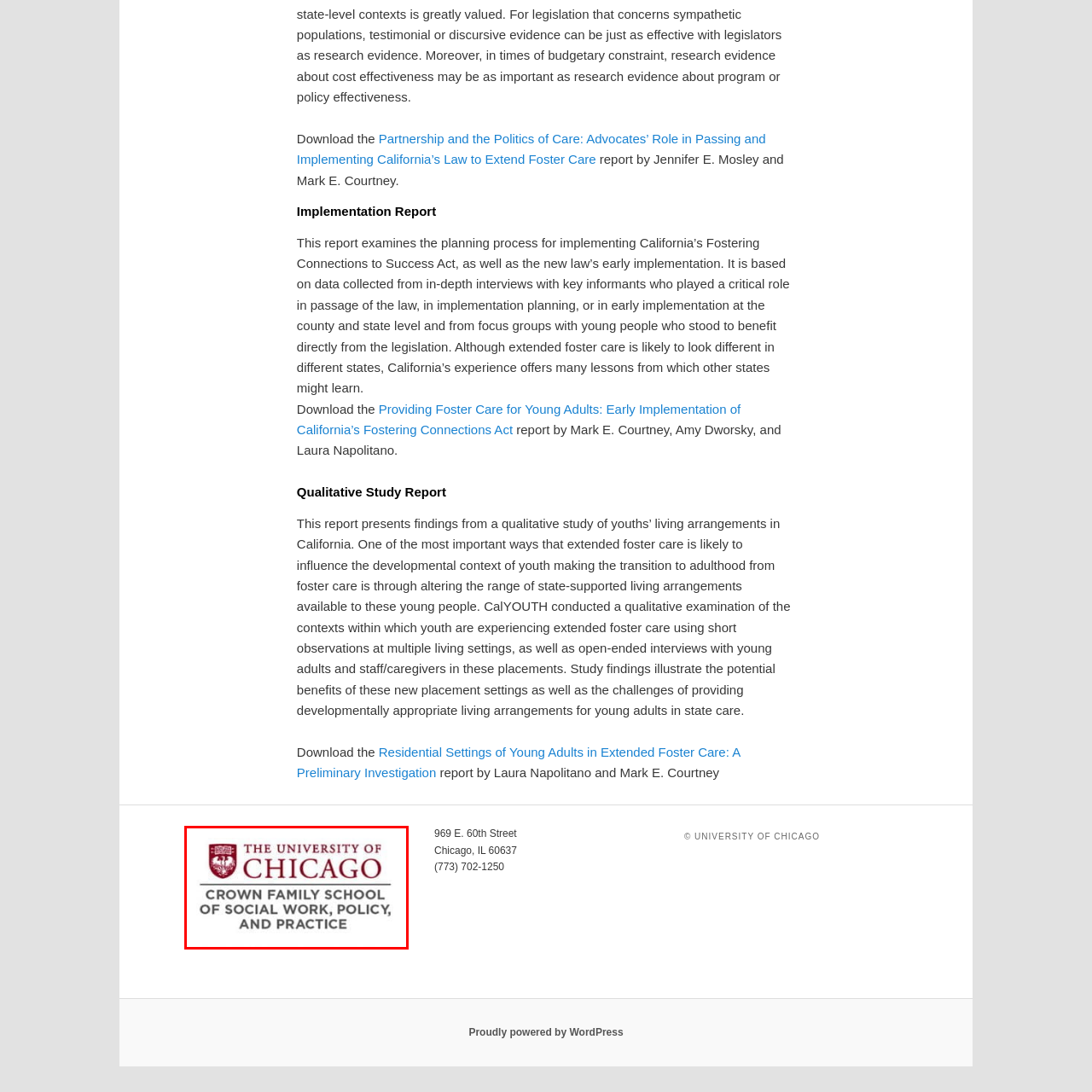Refer to the image enclosed in the red bounding box, then answer the following question in a single word or phrase: What is the font style of the school's title?

Sleek, modern